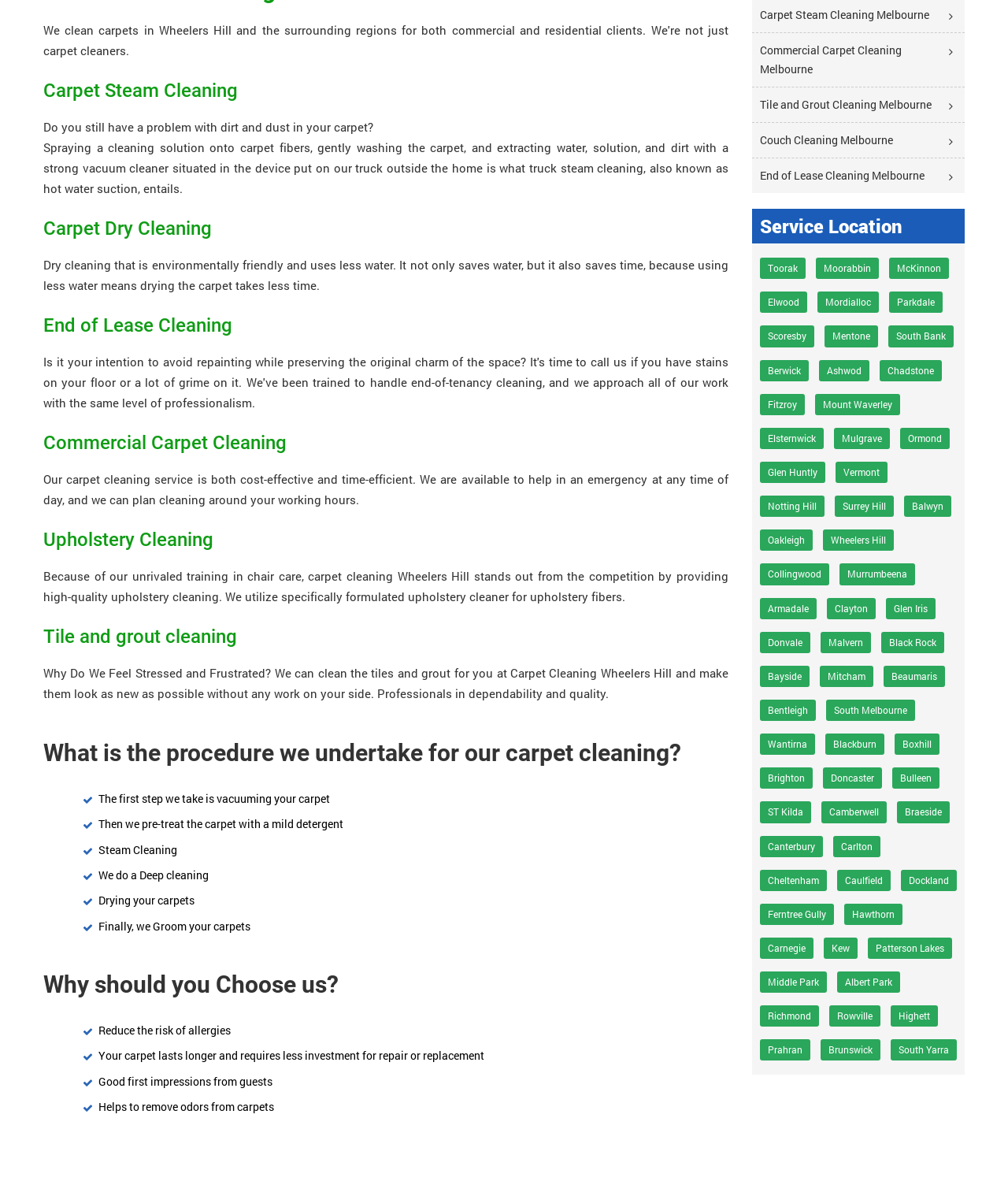For the given element description Carpet Steam Cleaning, determine the bounding box coordinates of the UI element. The coordinates should follow the format (top-left x, top-left y, bottom-right x, bottom-right y) and be within the range of 0 to 1.

[0.043, 0.066, 0.236, 0.085]